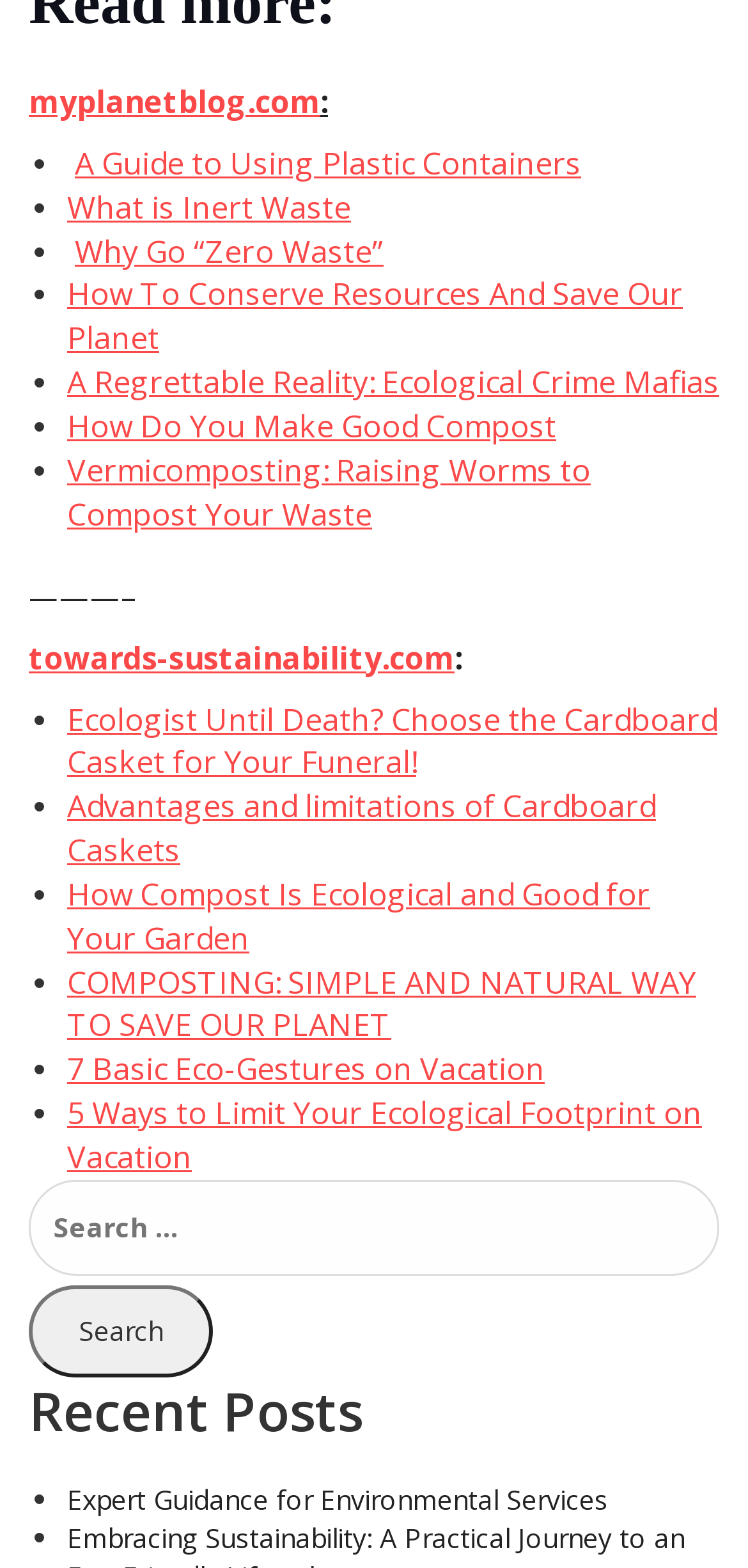Utilize the details in the image to thoroughly answer the following question: What is the purpose of the search box?

The search box is located at the bottom of the webpage, and it allows users to search for specific topics or keywords within the website. This suggests that the website has a large amount of content and wants to provide users with a way to quickly find relevant information.